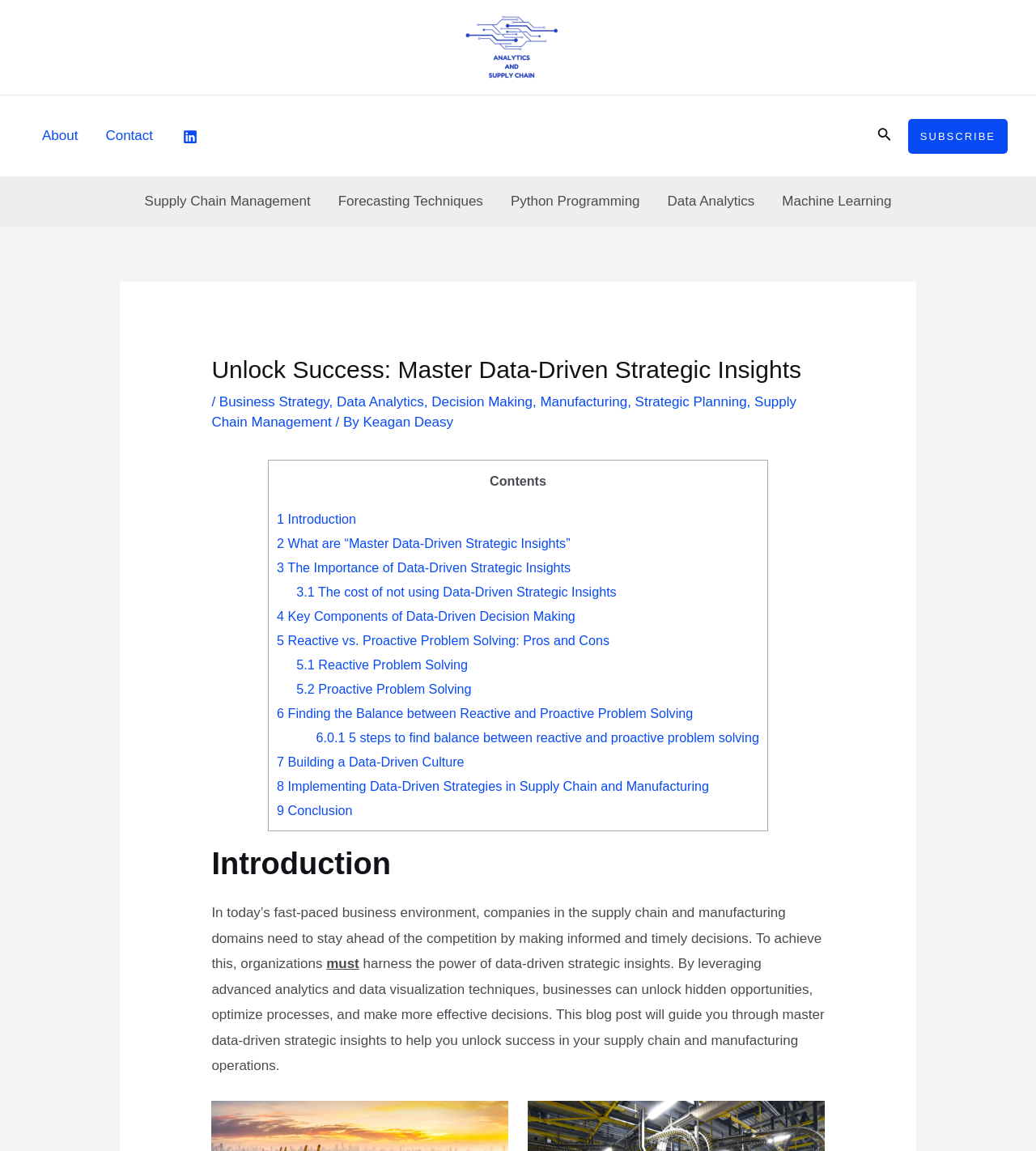Answer this question in one word or a short phrase: What are the key components of data-driven decision making?

Not specified